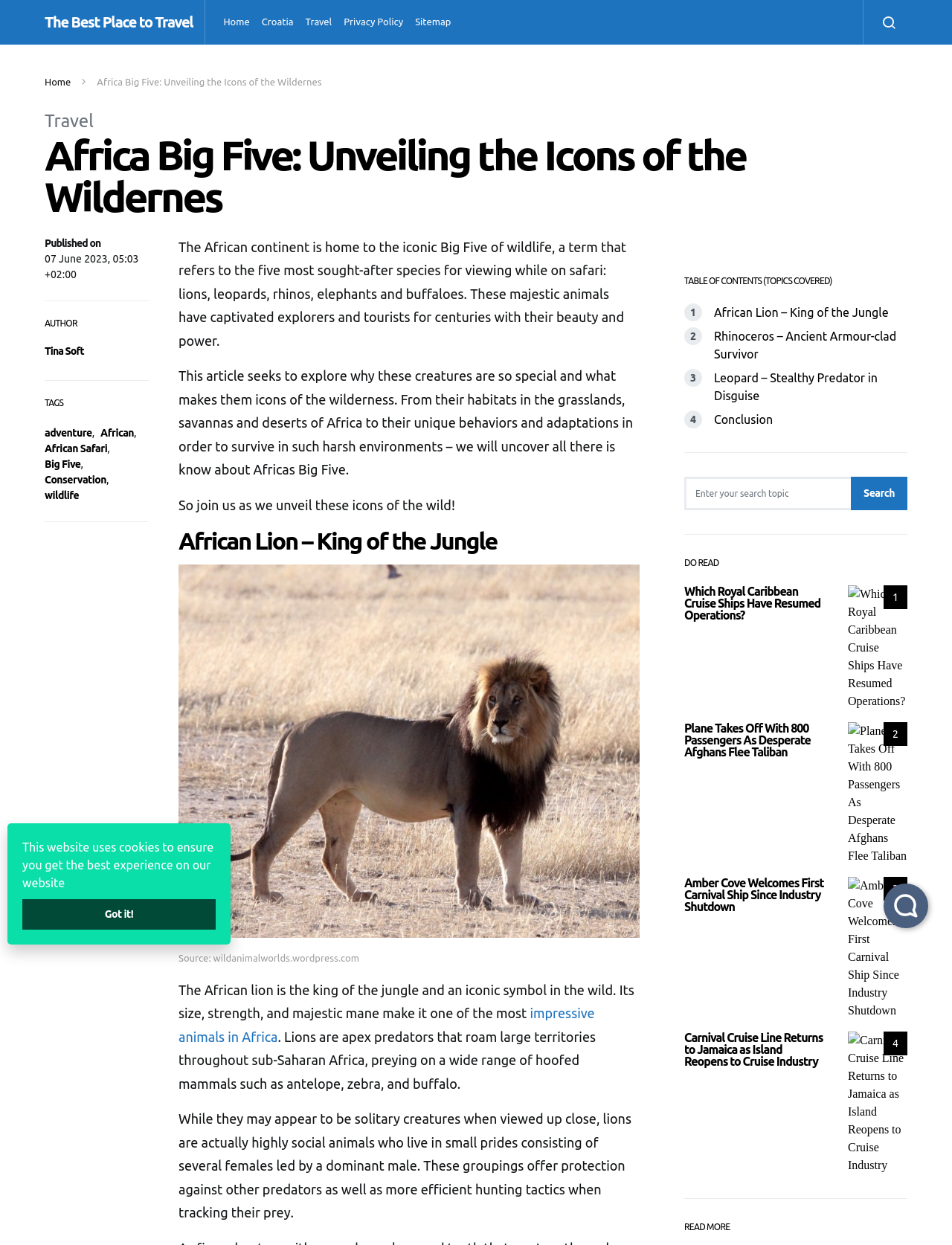Utilize the details in the image to give a detailed response to the question: What is the purpose of the 'TABLE OF CONTENTS' section?

The purpose of the 'TABLE OF CONTENTS' section can be determined by looking at the links provided under this section which point to different topics covered in the article, such as 'African Lion – King of the Jungle', 'Rhinoceros – Ancient Armour-clad Survivor', etc.